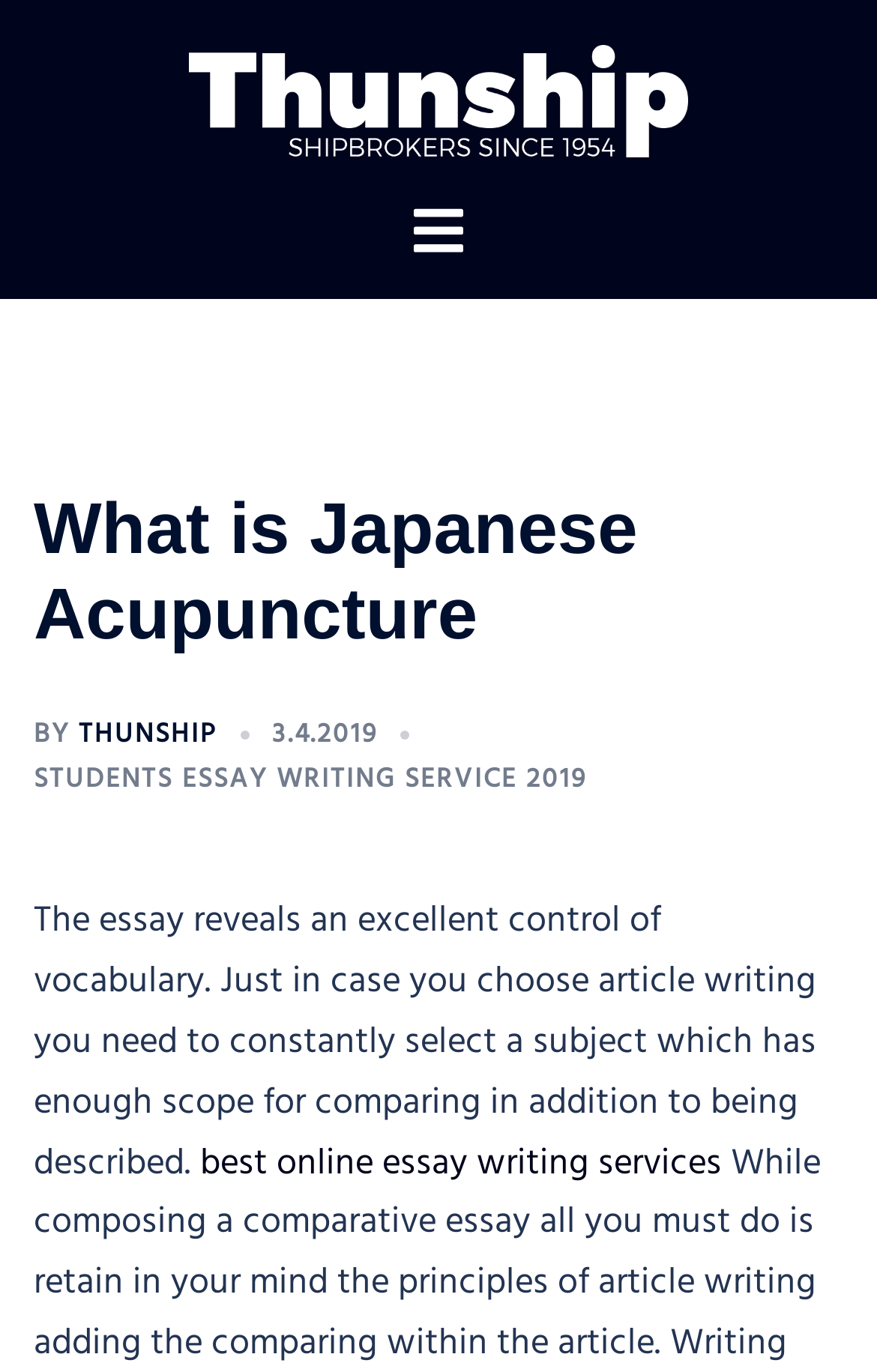Determine the heading of the webpage and extract its text content.

What is Japanese Acupuncture